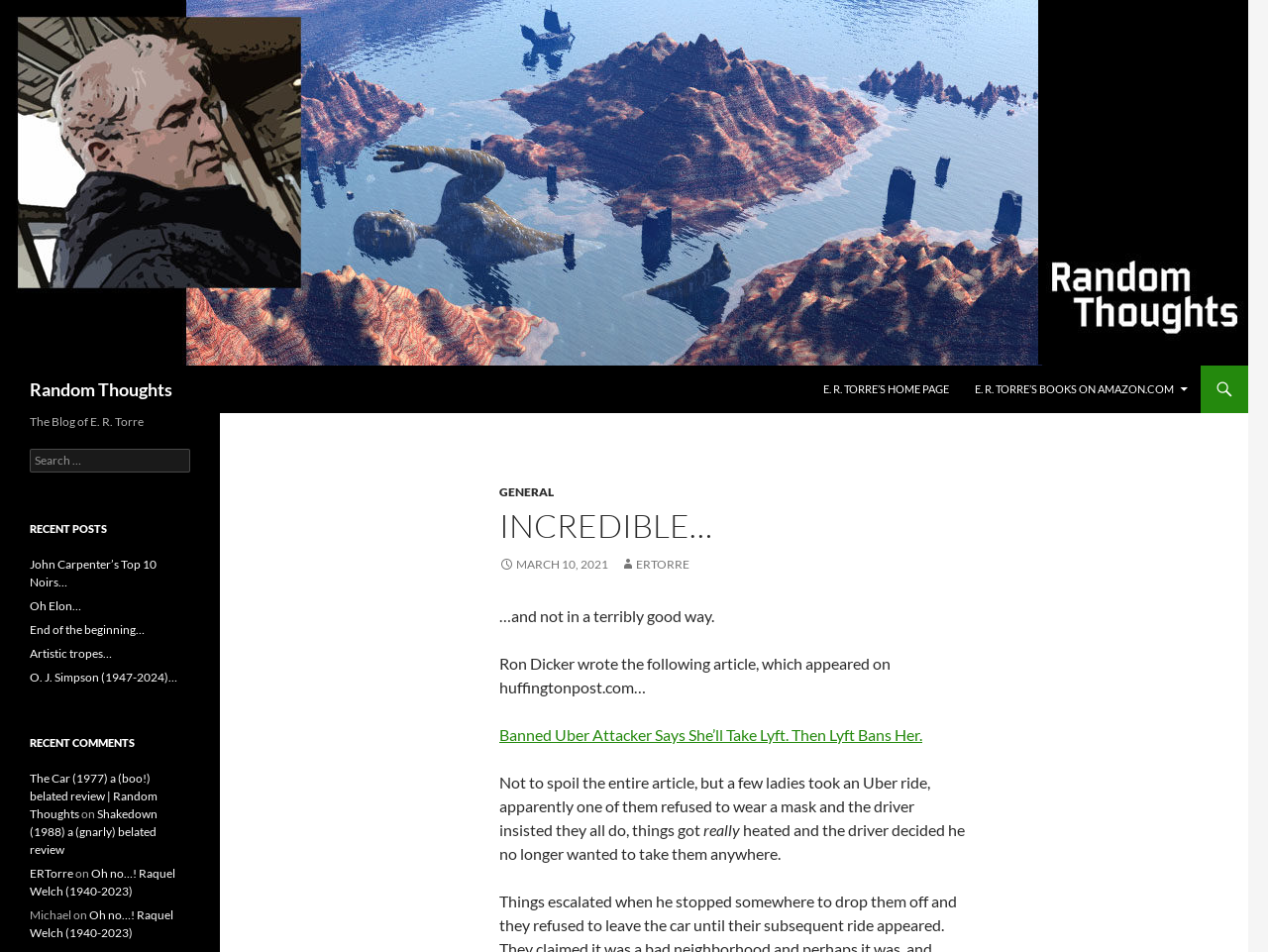Please specify the bounding box coordinates of the element that should be clicked to execute the given instruction: 'read the article Banned Uber Attacker Says She’ll Take Lyft. Then Lyft Bans Her.'. Ensure the coordinates are four float numbers between 0 and 1, expressed as [left, top, right, bottom].

[0.394, 0.762, 0.727, 0.781]